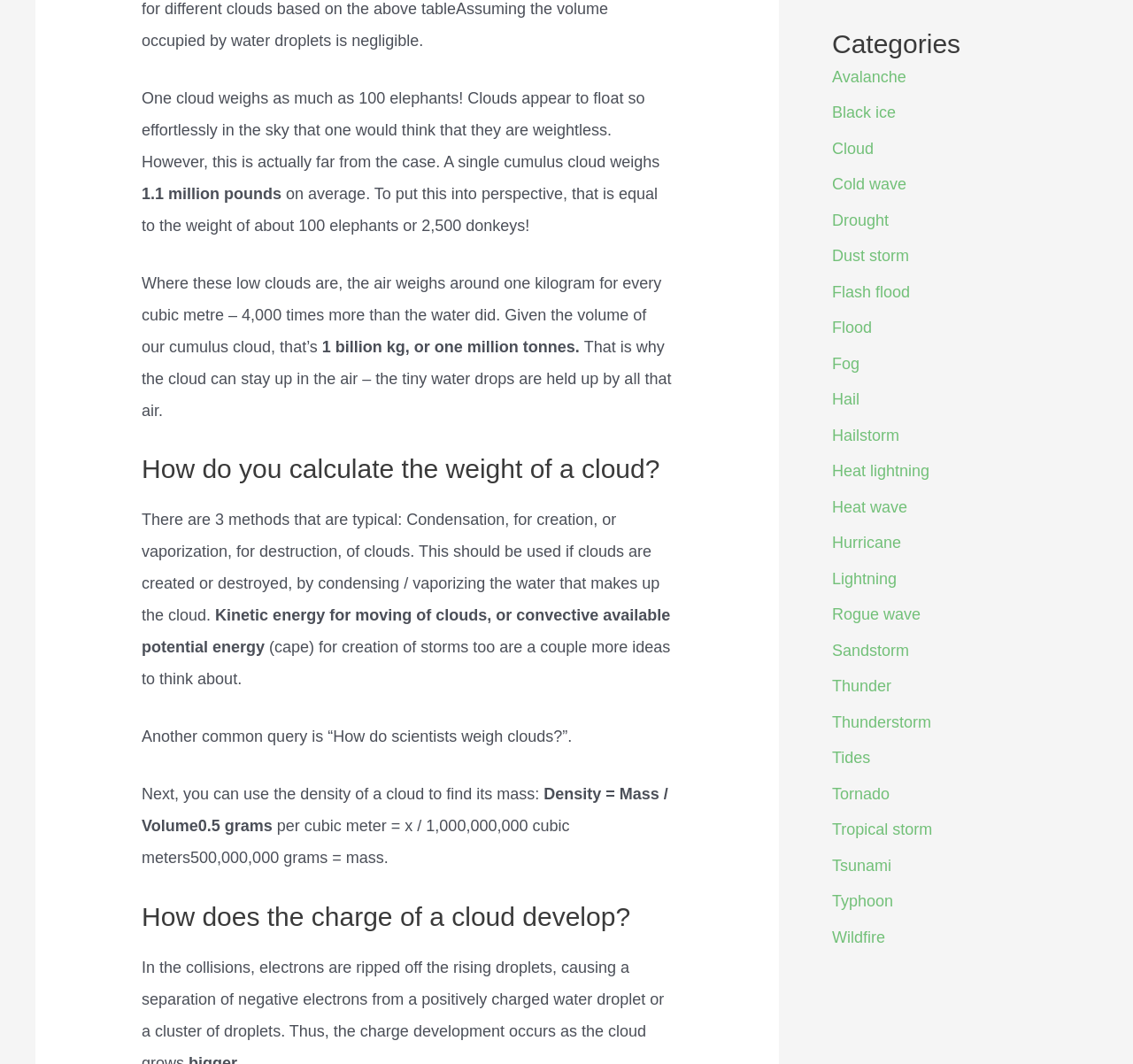Identify the bounding box coordinates of the region I need to click to complete this instruction: "Click on the 'Tornado' link".

[0.734, 0.738, 0.785, 0.754]